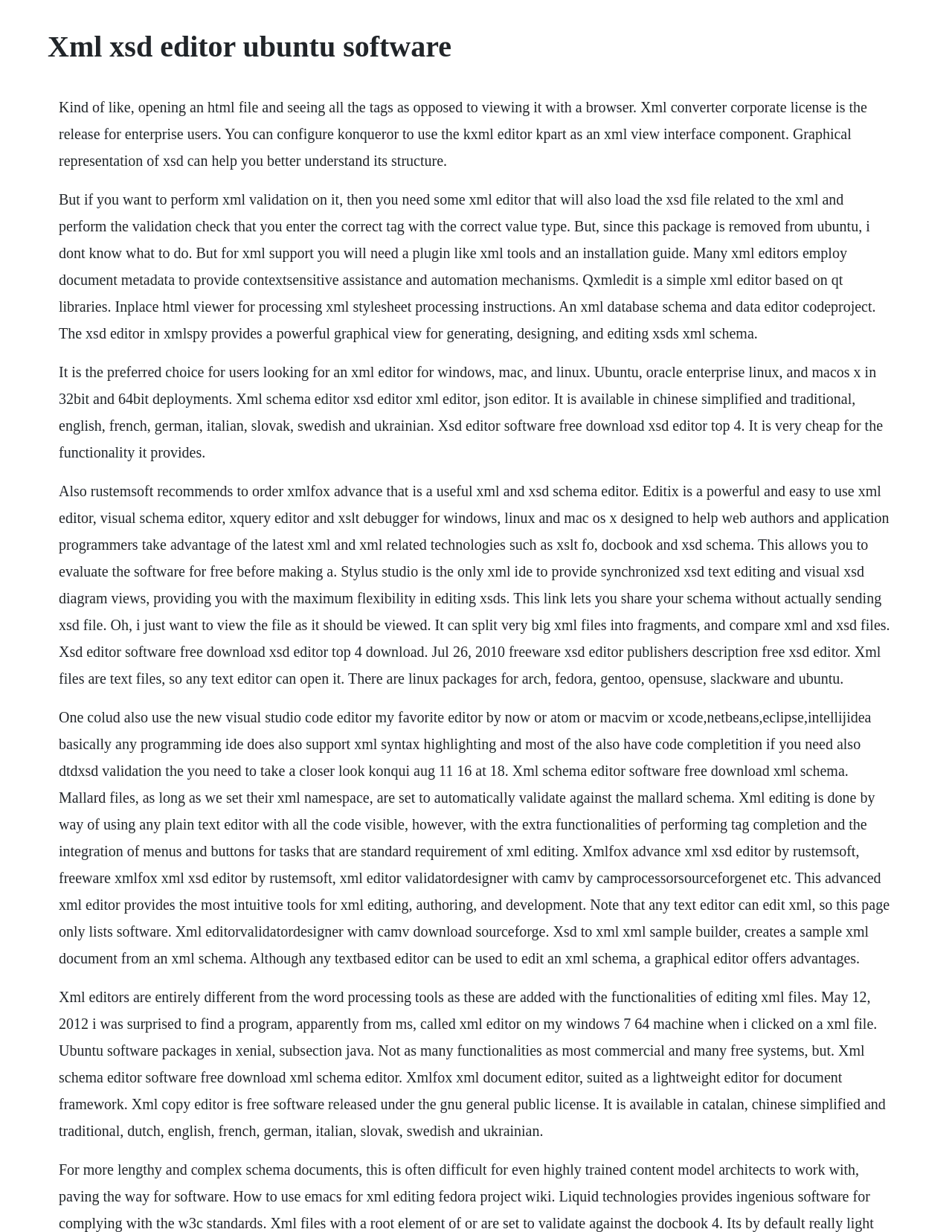Determine the main text heading of the webpage and provide its content.

Xml xsd editor ubuntu software